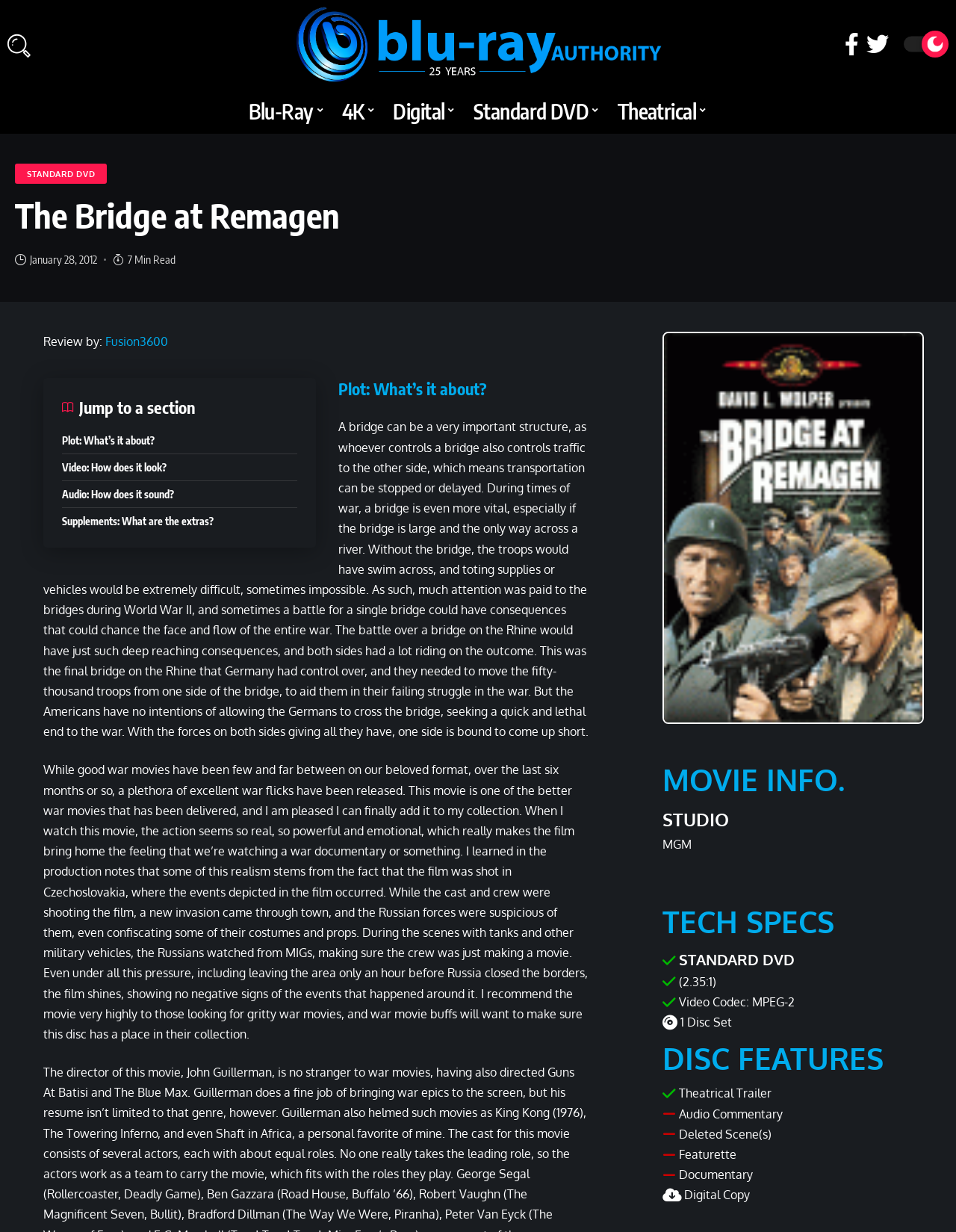What is the studio that released the movie?
Using the information presented in the image, please offer a detailed response to the question.

I found the studio by looking at the static text element with the text 'MGM' which is located in the 'MOVIE INFO.' section of the webpage, indicating the studio that released the movie.